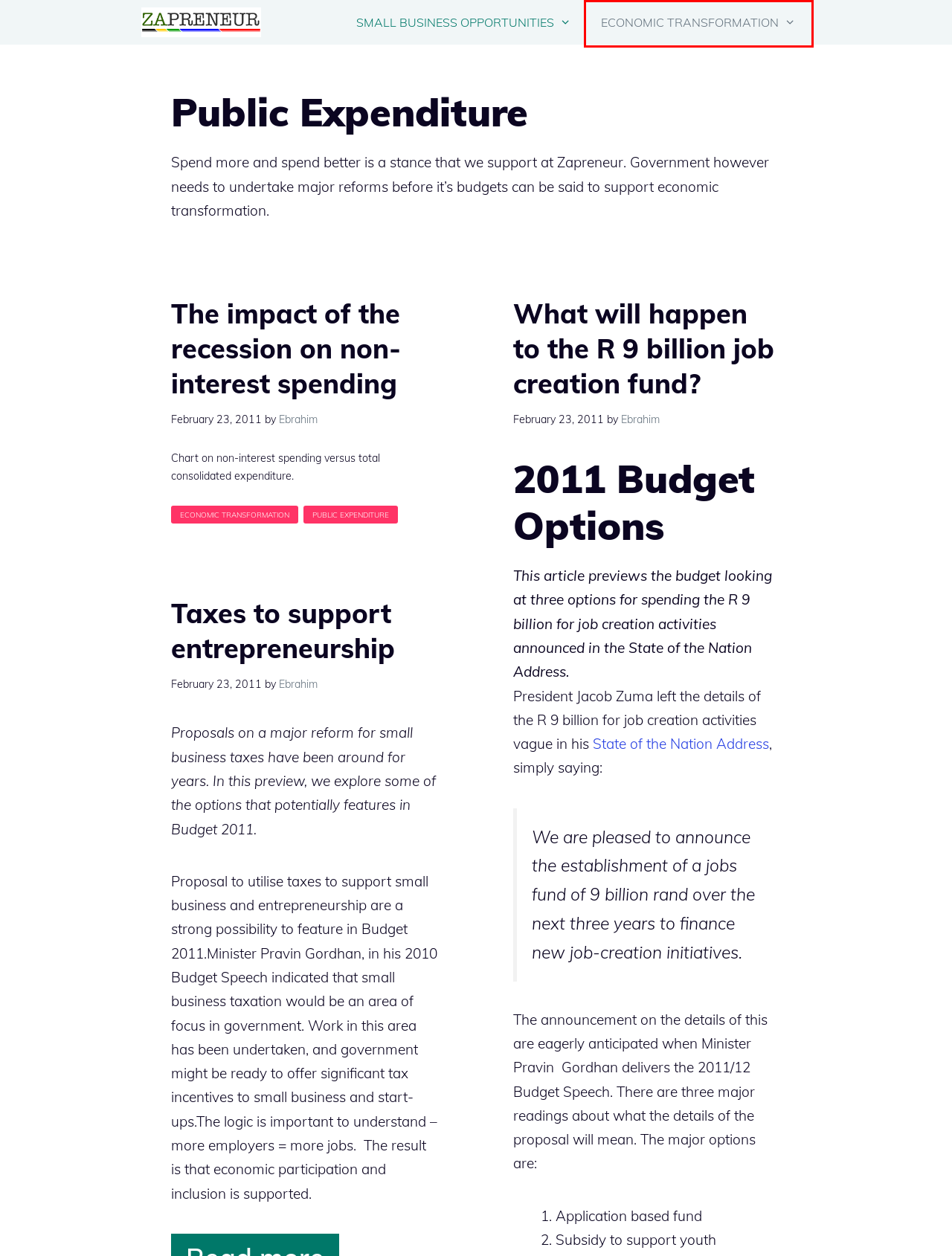Check out the screenshot of a webpage with a red rectangle bounding box. Select the best fitting webpage description that aligns with the new webpage after clicking the element inside the bounding box. Here are the candidates:
A. Taxes to support entrepreneurship » ZAPRENEUR
B. Small Business Opportunities Archives » ZAPRENEUR
C. What will happen to the R 9 billion job creation fund? » ZAPRENEUR
D. Frontpage | South African Government
E. Ebrahim, Author at ZAPRENEUR
F. ZAPRENEUR » A website on starting and growing a business in South Africa
G. The impact of the recession on non-interest spending » ZAPRENEUR
H. Economic Transformation Archives » ZAPRENEUR

H